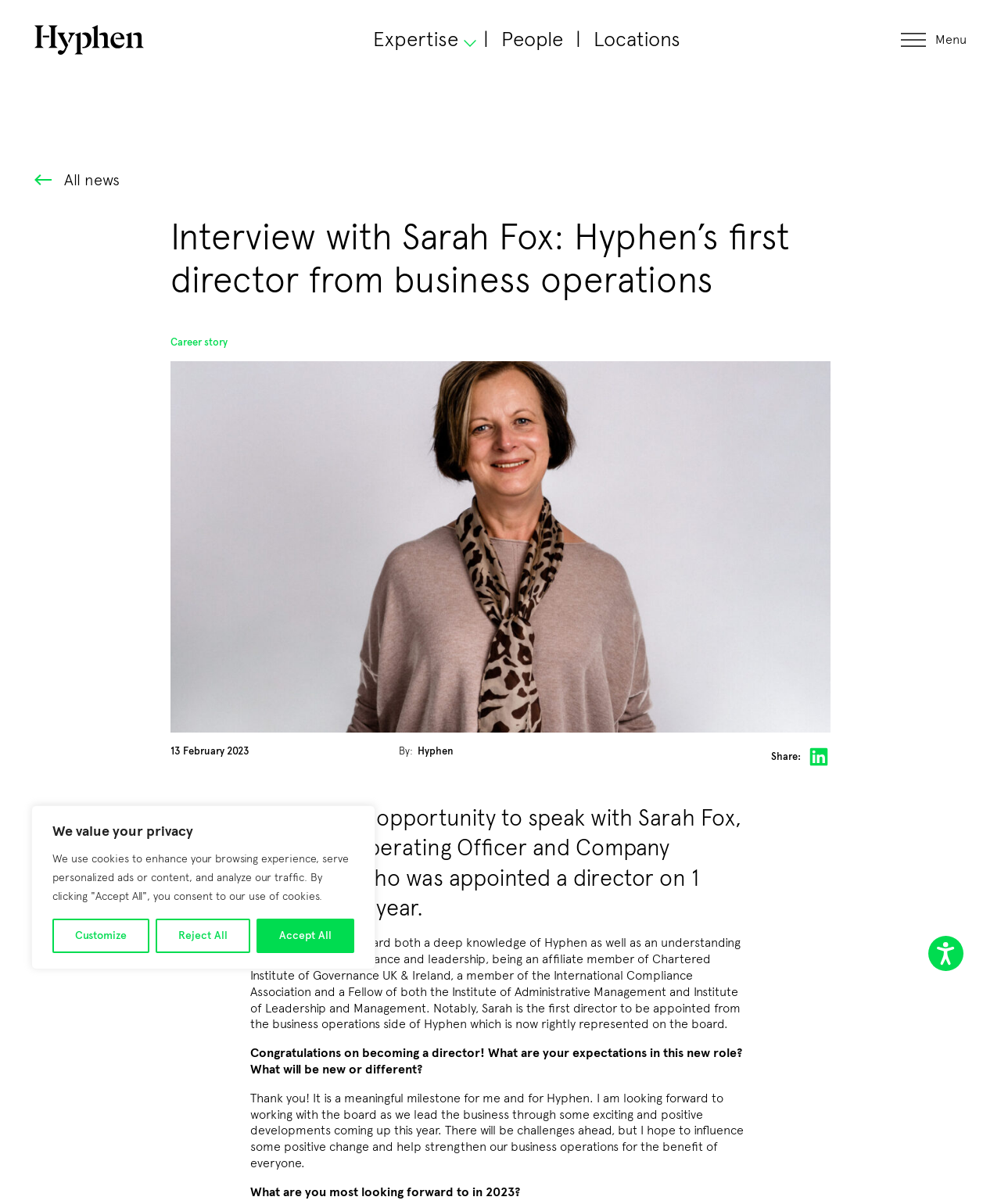What is the role of Sarah Fox in Hyphen?
Look at the image and respond with a single word or a short phrase.

Chief Operating Officer and Company Secretary